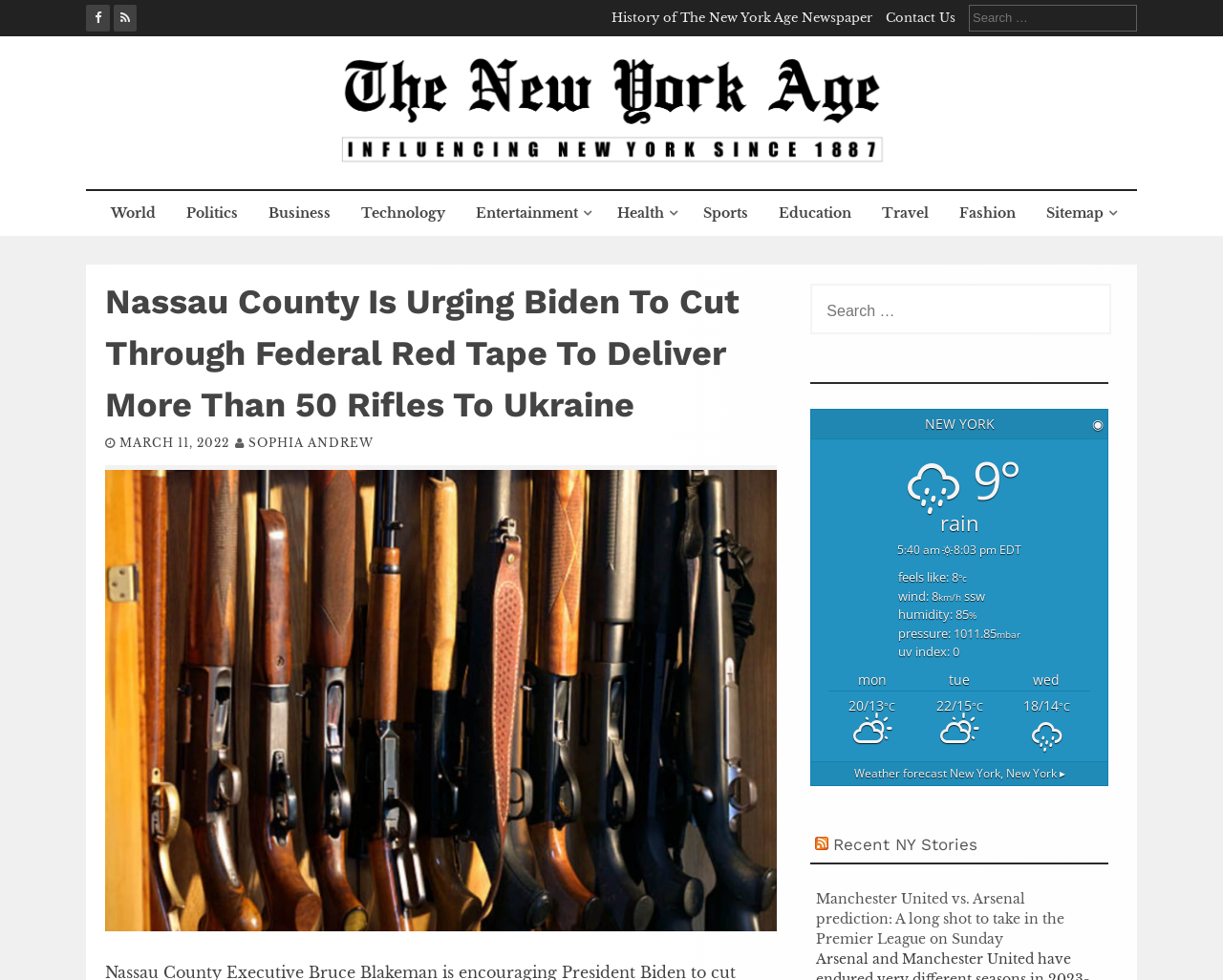Answer in one word or a short phrase: 
What is the current weather condition in New York?

Rain